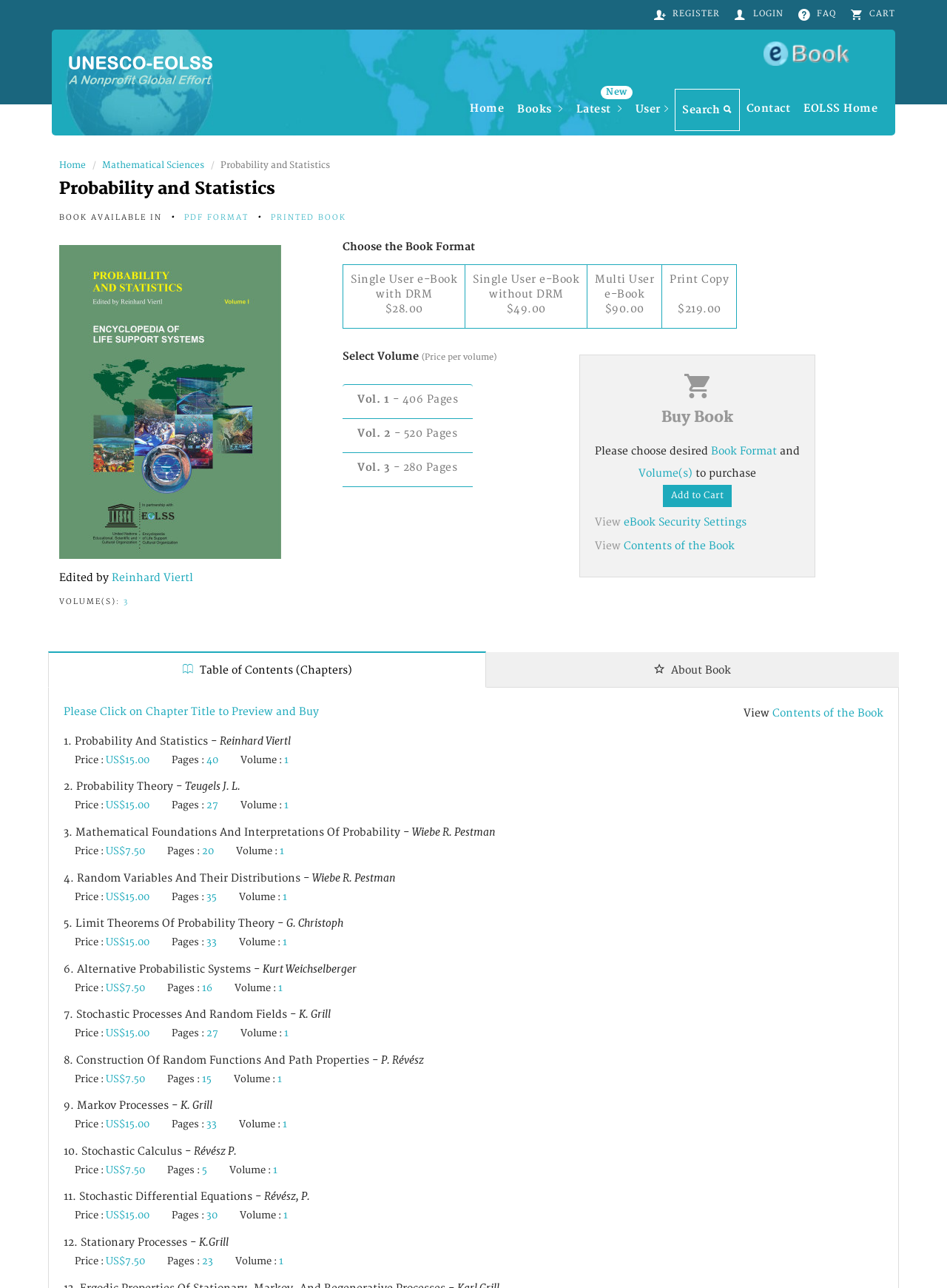What is the title of the first chapter?
Based on the screenshot, provide your answer in one word or phrase.

Probability And Statistics